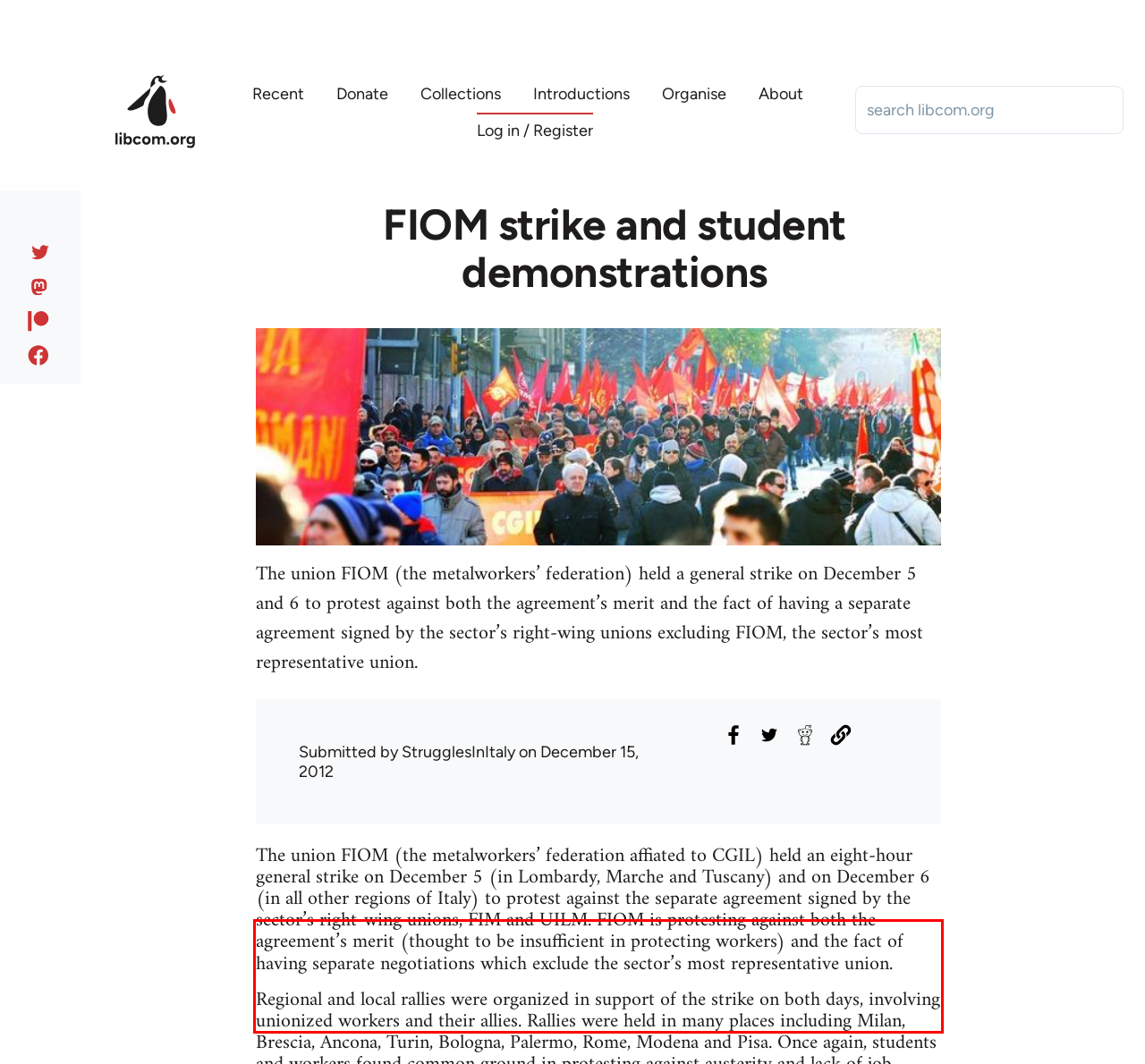Look at the screenshot of the webpage, locate the red rectangle bounding box, and generate the text content that it contains.

Regional and local rallies were organized in support of the strike on both days, involving unionized workers and their allies. Rallies were held in many places including Milan, Brescia, Ancona, Turin, Bologna, Palermo, Rome, Modena and Pisa. Once again, students and workers found common ground in protesting against austerity and lack of job security, in a continuation of the experience of the 14N strike.